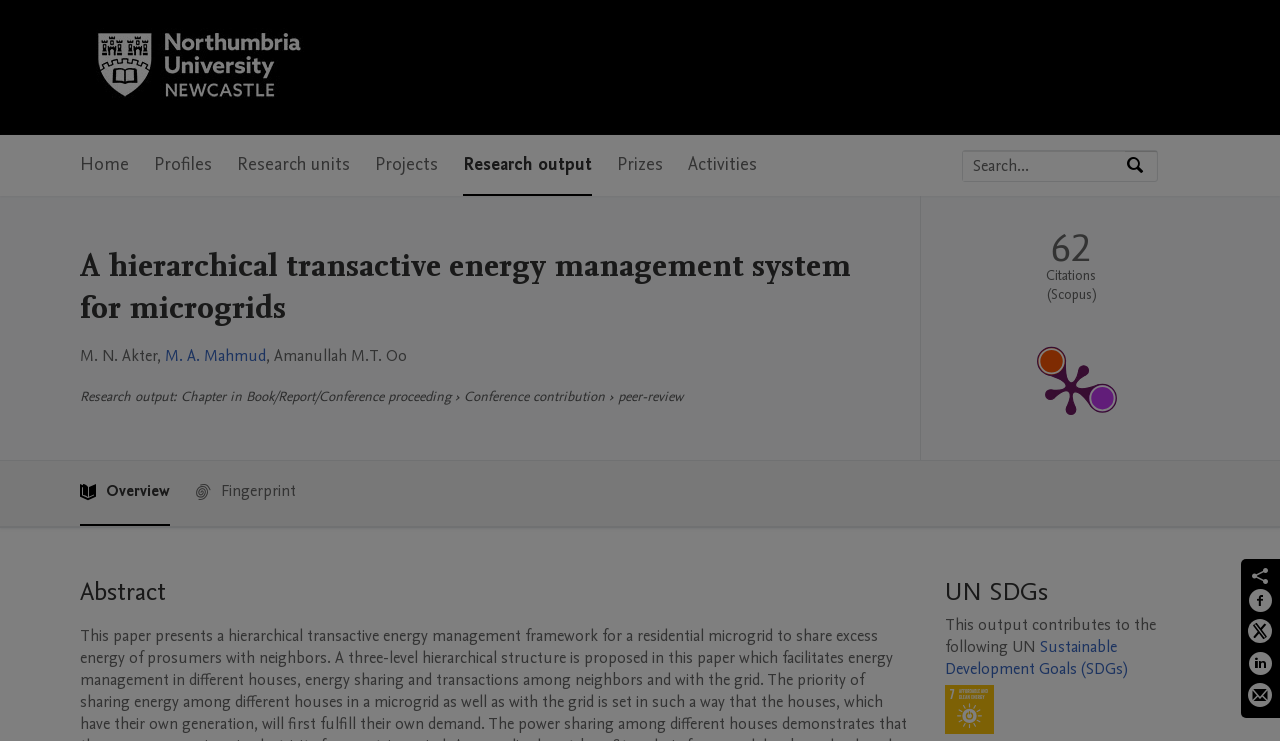Determine the bounding box coordinates for the clickable element to execute this instruction: "Search by expertise, name or affiliation". Provide the coordinates as four float numbers between 0 and 1, i.e., [left, top, right, bottom].

[0.752, 0.204, 0.879, 0.244]